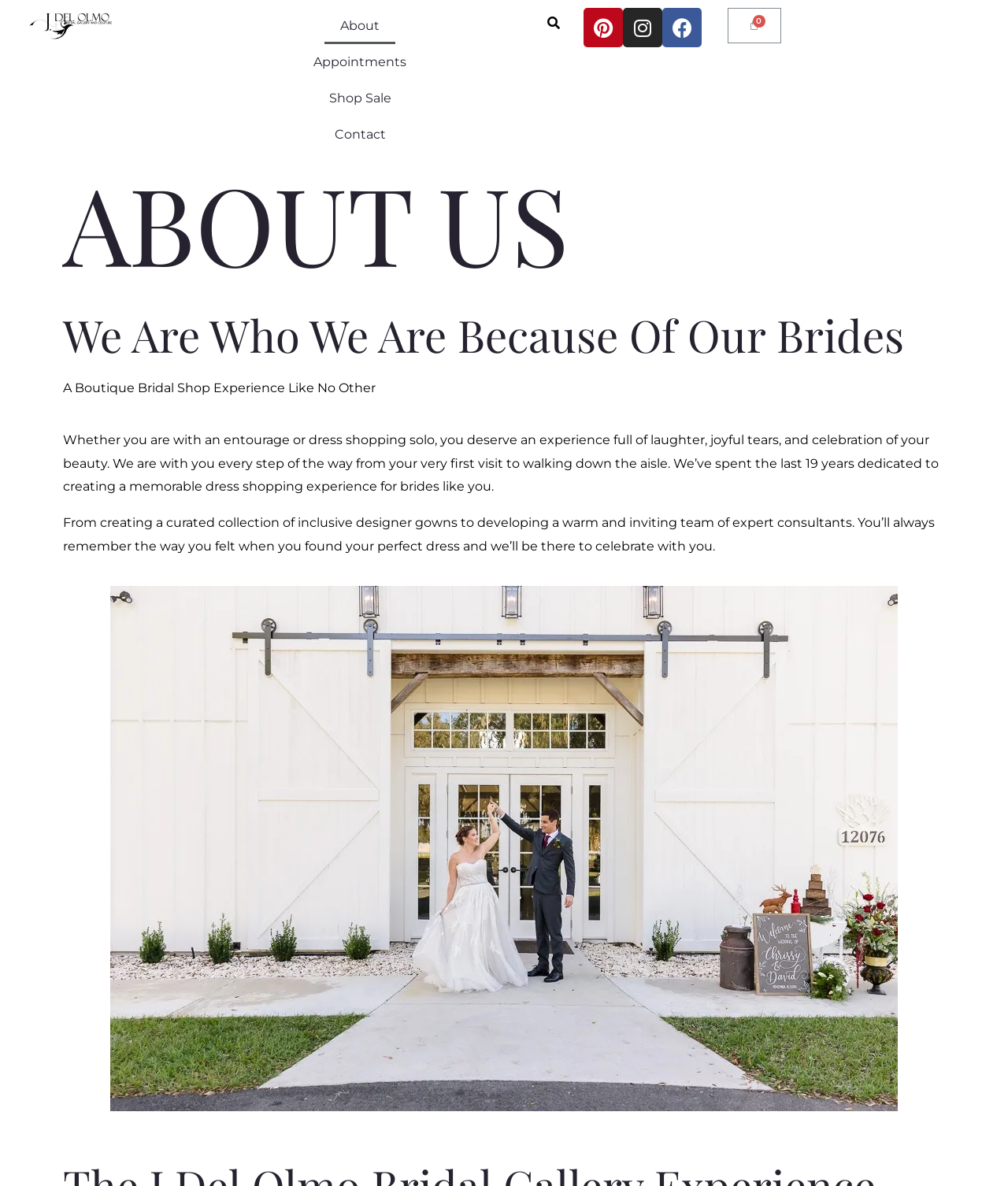Specify the bounding box coordinates of the element's area that should be clicked to execute the given instruction: "View the shopping cart". The coordinates should be four float numbers between 0 and 1, i.e., [left, top, right, bottom].

[0.722, 0.007, 0.775, 0.037]